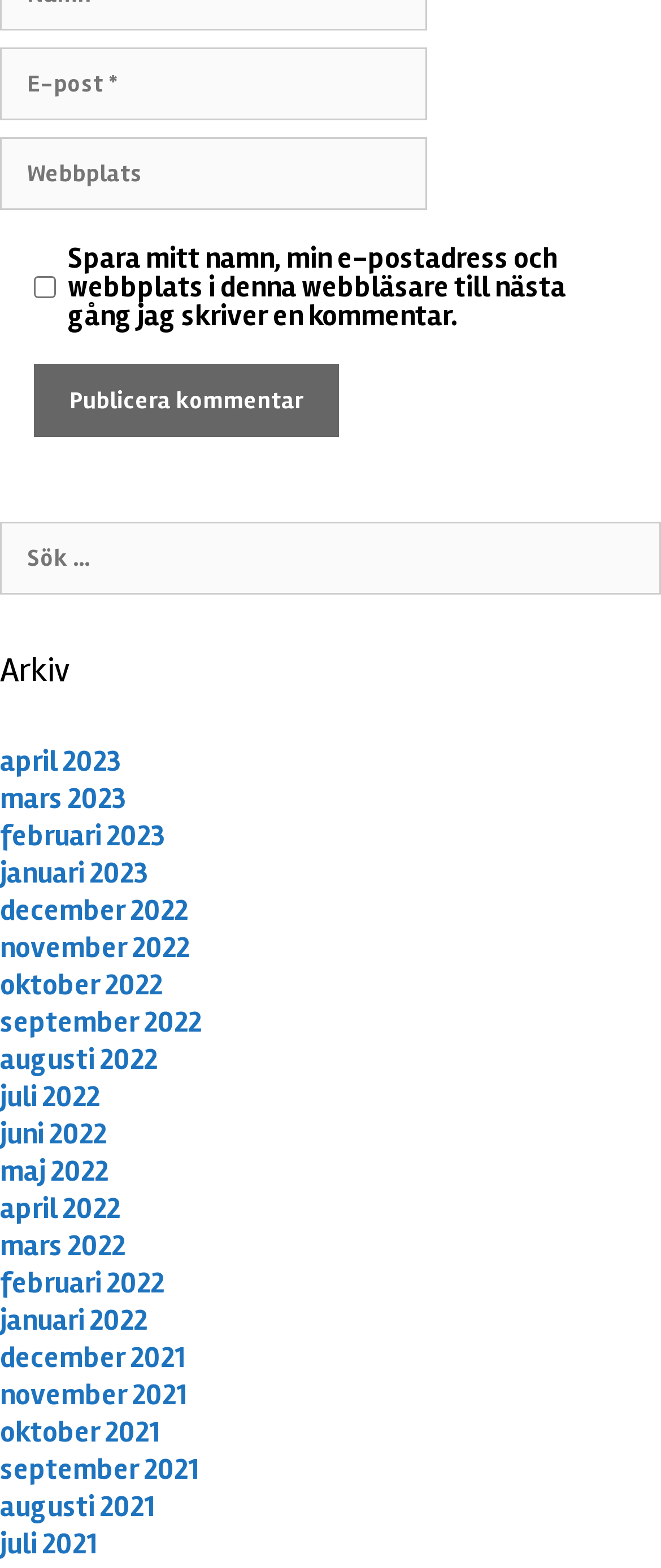Pinpoint the bounding box coordinates of the clickable area needed to execute the instruction: "Save name, email, and website for future comments". The coordinates should be specified as four float numbers between 0 and 1, i.e., [left, top, right, bottom].

[0.051, 0.176, 0.085, 0.19]